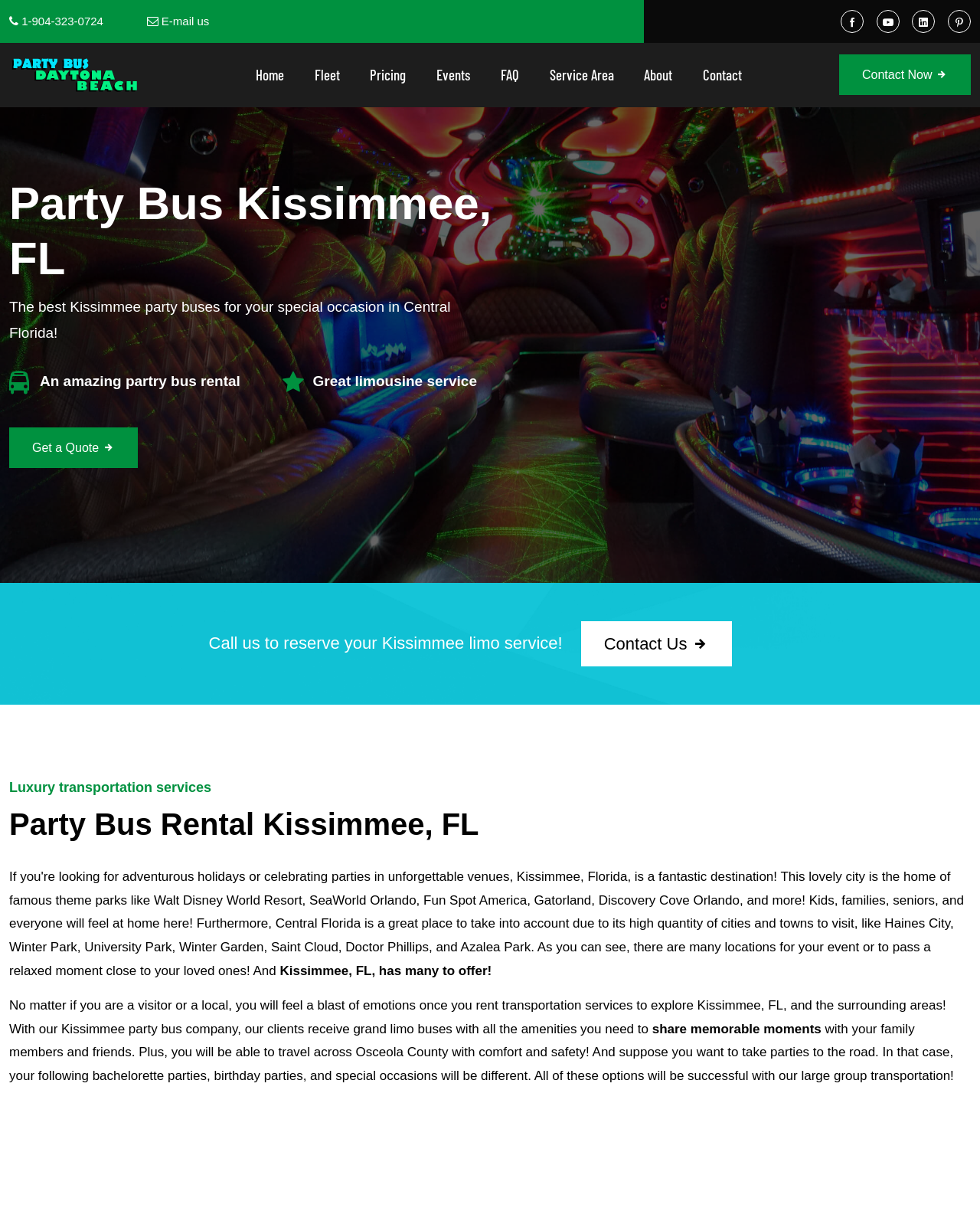Locate the coordinates of the bounding box for the clickable region that fulfills this instruction: "Send an email".

[0.165, 0.012, 0.214, 0.023]